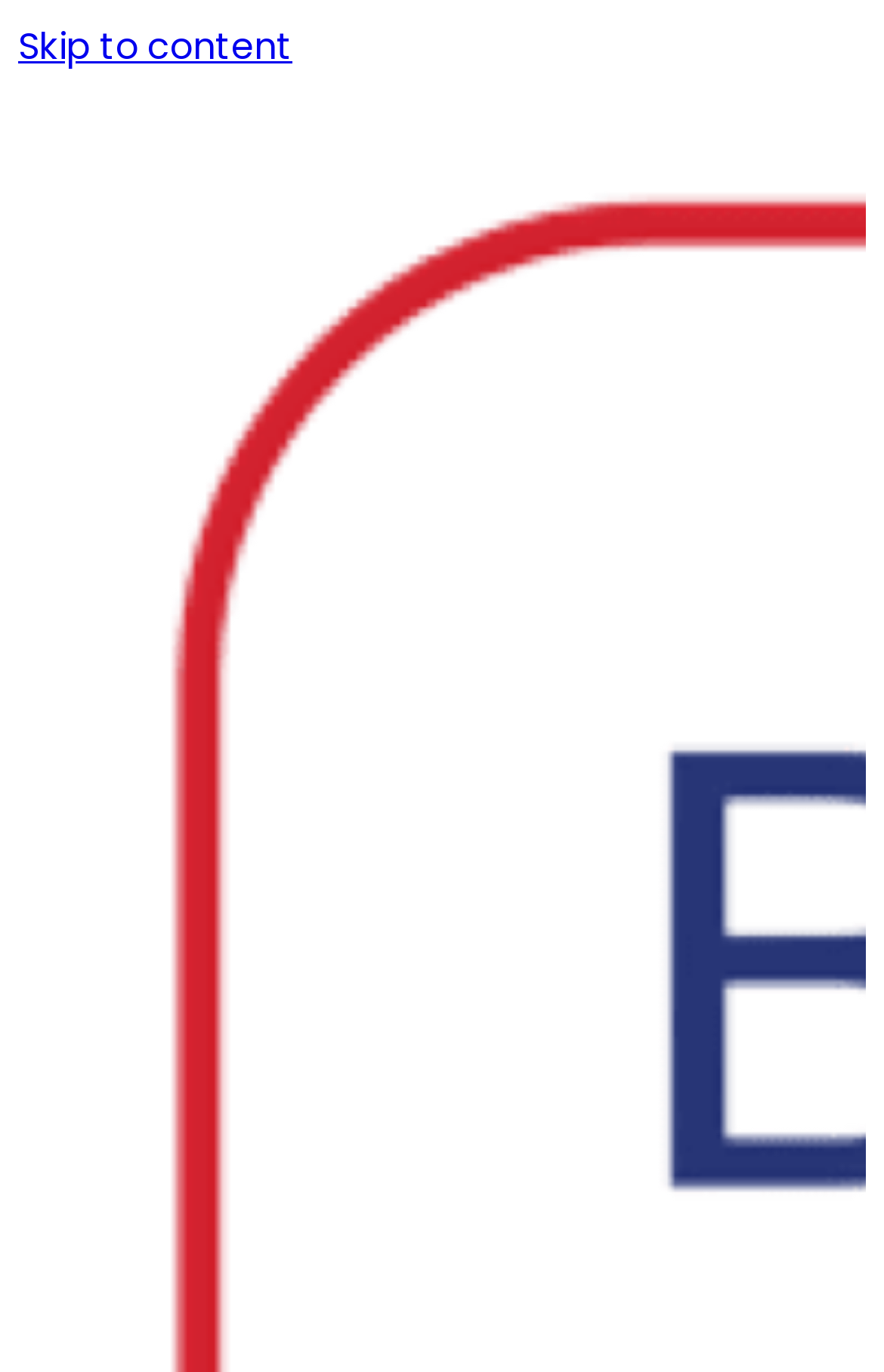Identify the bounding box coordinates for the UI element described as: "Skip to content". The coordinates should be provided as four floats between 0 and 1: [left, top, right, bottom].

[0.021, 0.015, 0.356, 0.055]